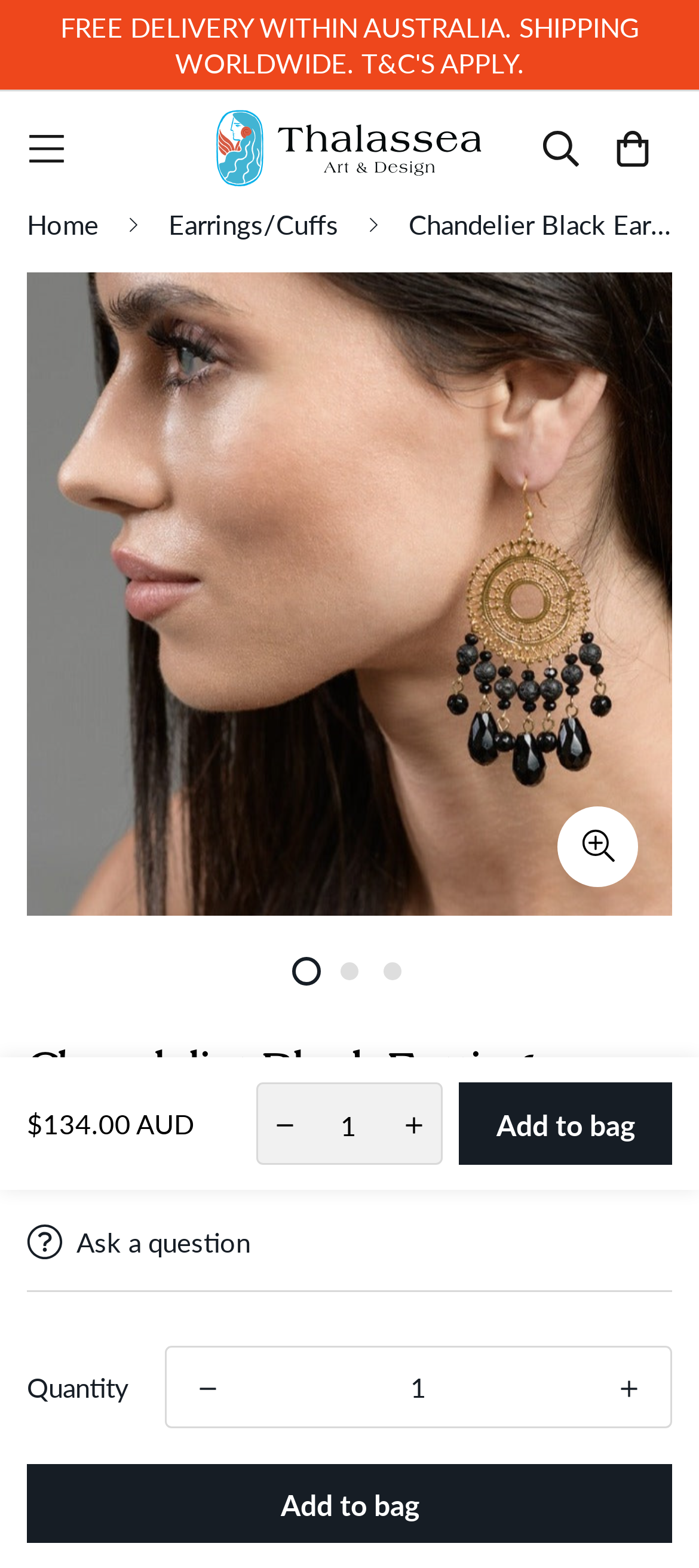Locate the bounding box coordinates of the region to be clicked to comply with the following instruction: "Click on the 'Thalassea' link". The coordinates must be four float numbers between 0 and 1, in the form [left, top, right, bottom].

[0.308, 0.058, 0.692, 0.13]